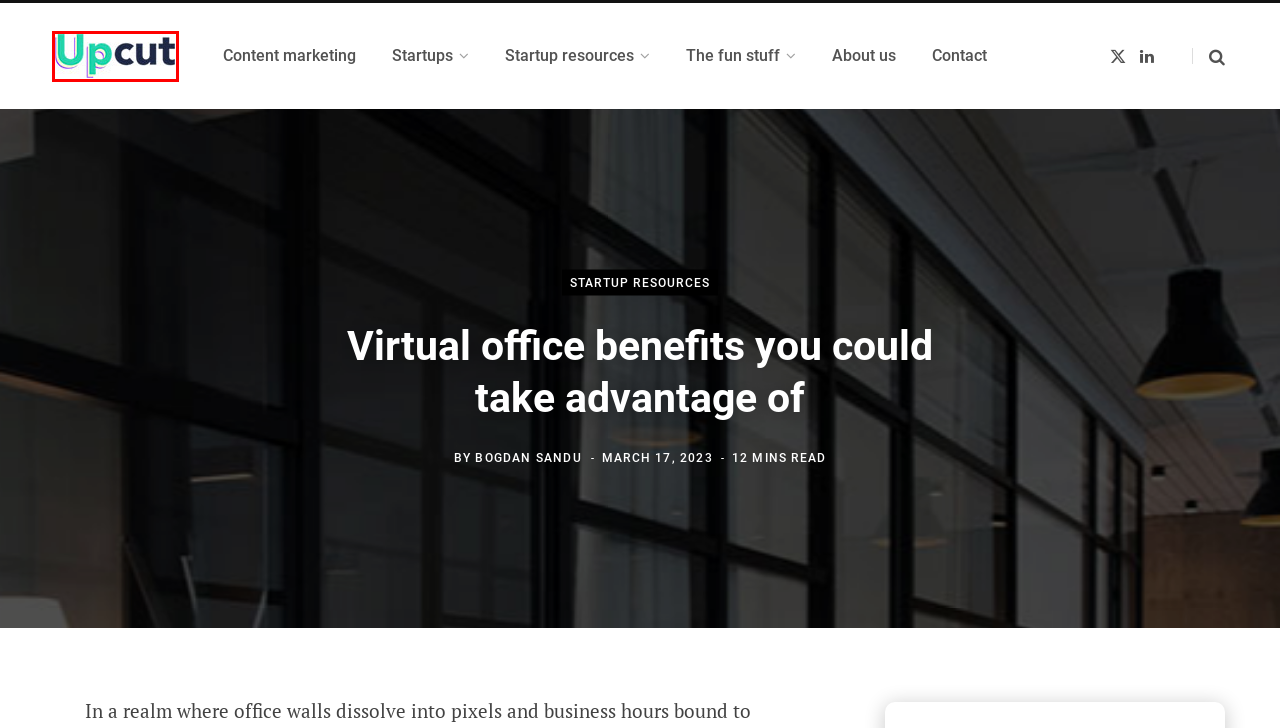Examine the screenshot of the webpage, noting the red bounding box around a UI element. Pick the webpage description that best matches the new page after the element in the red bounding box is clicked. Here are the candidates:
A. About Upcut Studio
B. Upcut - Content Marketing for Startups
C. Really good construction company name ideas (327 examples)
D. Content marketing Archives - Upcut Studio
E. Entertainment for entrepreneurs Archives - Upcut Studio
F. Good, you’re here! - Upcut Studio
G. Startup resources Archives - Upcut Studio
H. Startups Archives - Upcut Studio

B